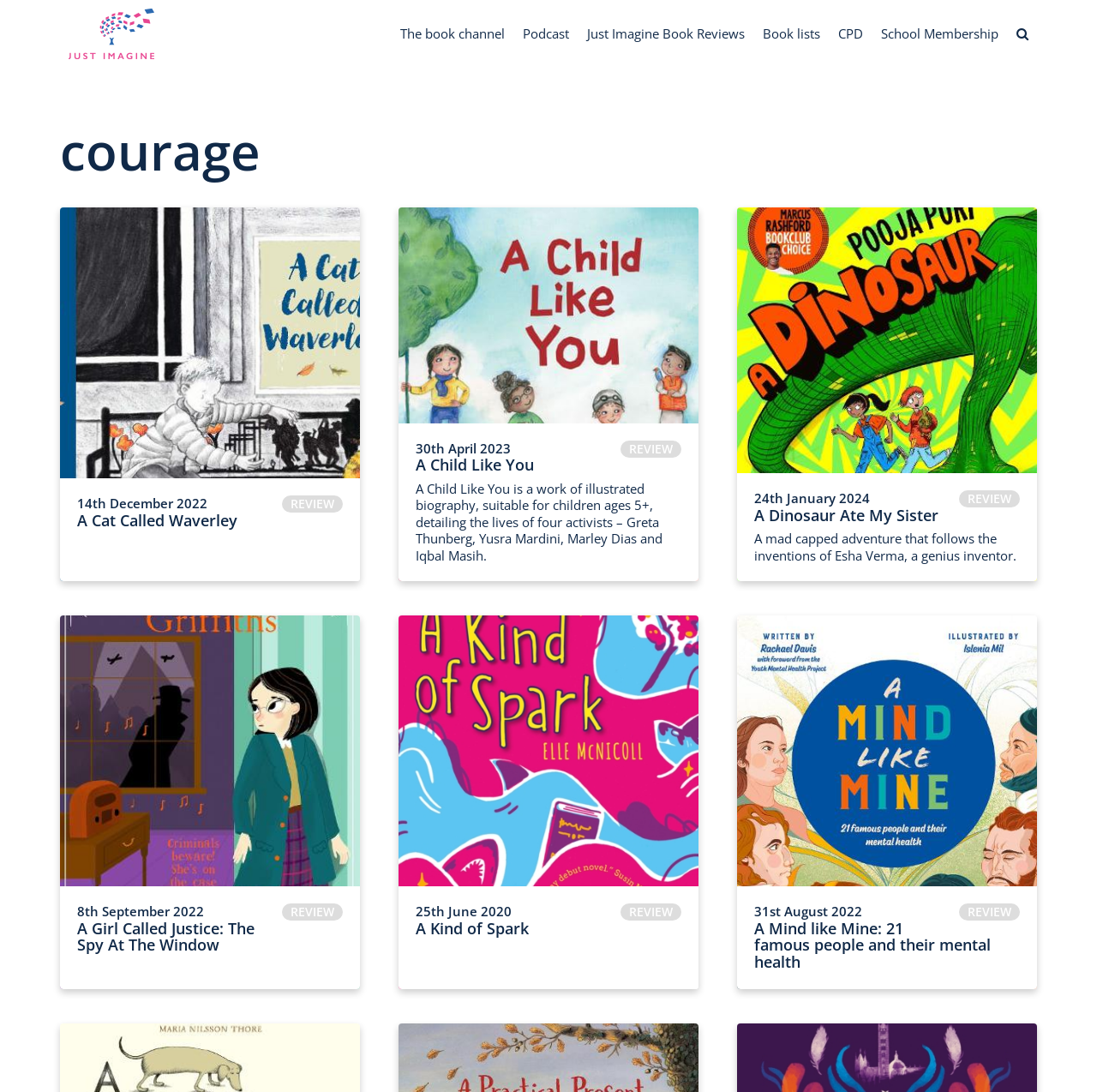Identify the bounding box coordinates of the area you need to click to perform the following instruction: "Go to the Just Imagine Book Reviews page".

[0.527, 0.008, 0.687, 0.054]